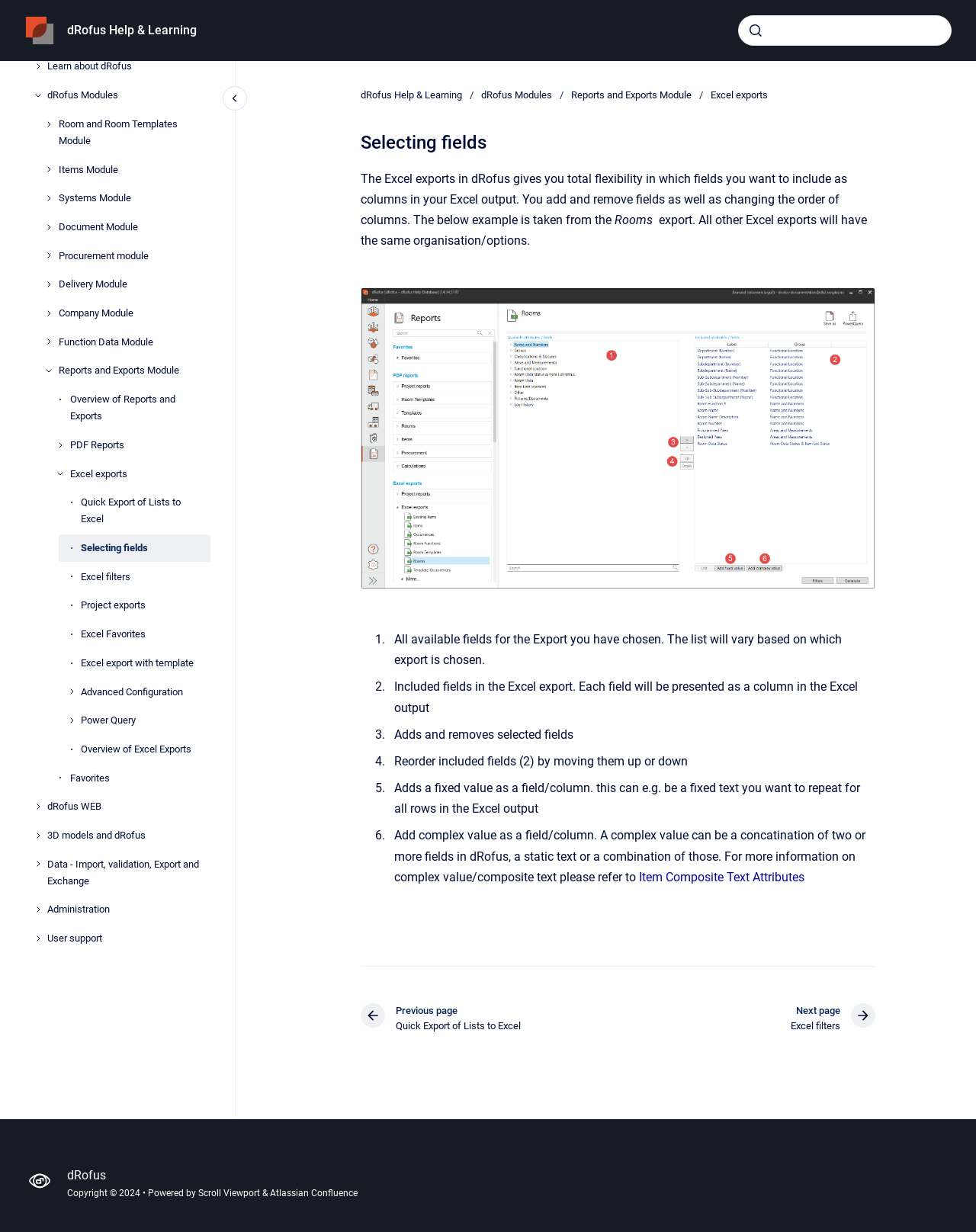Reply to the question with a single word or phrase:
How many links are there in the 'dRofus Modules' list?

10